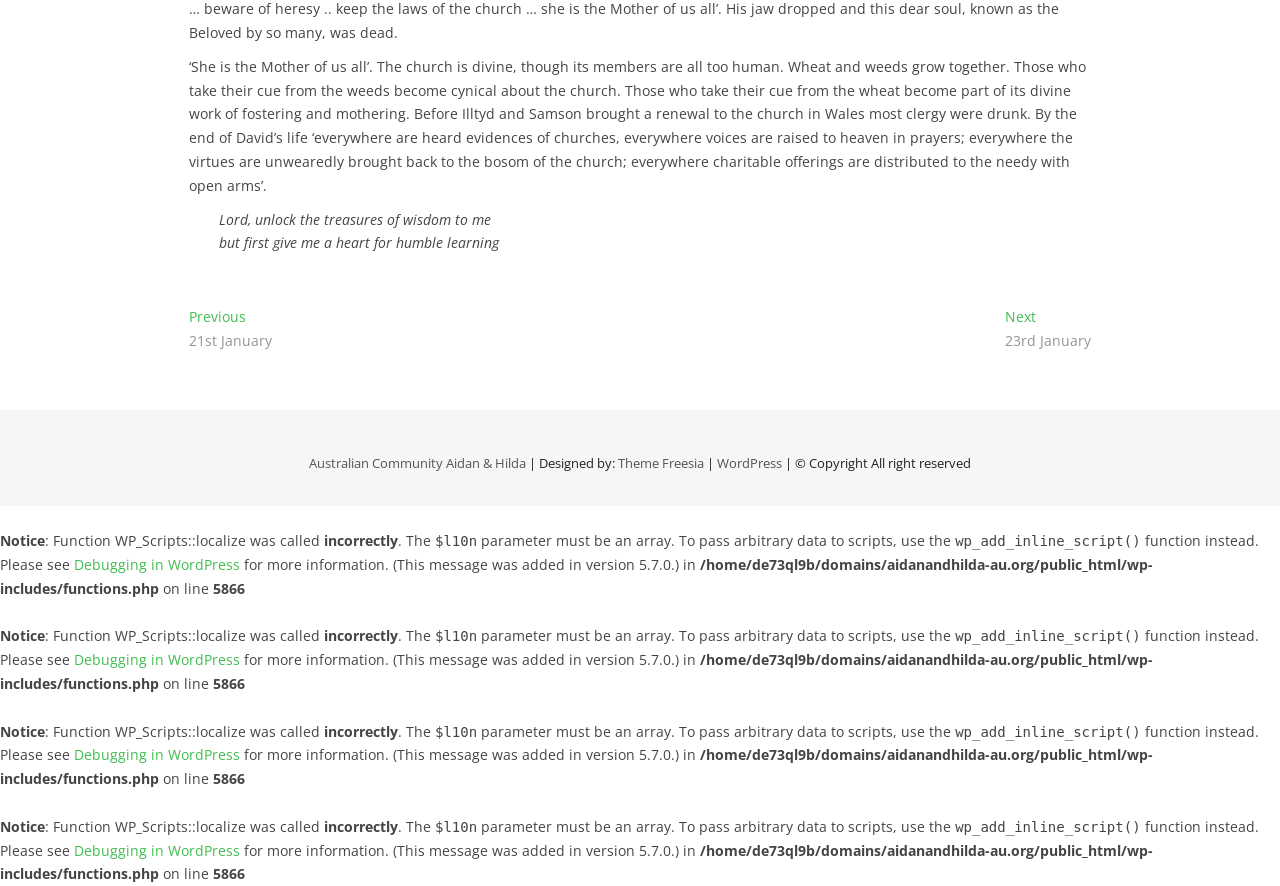Given the webpage screenshot, identify the bounding box of the UI element that matches this description: "WordPress".

[0.56, 0.512, 0.611, 0.532]